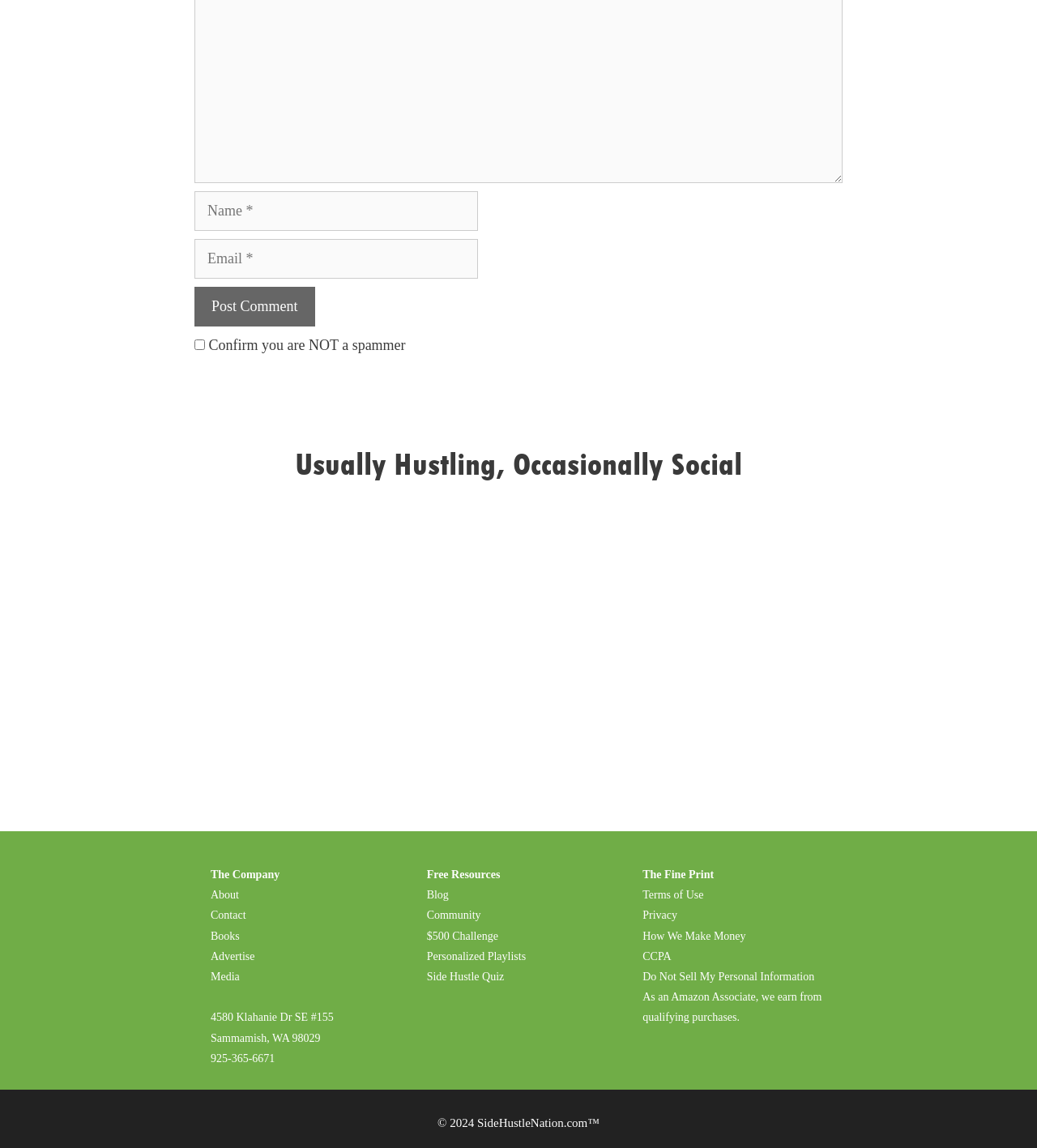Bounding box coordinates are specified in the format (top-left x, top-left y, bottom-right x, bottom-right y). All values are floating point numbers bounded between 0 and 1. Please provide the bounding box coordinate of the region this sentence describes: Books

[0.203, 0.81, 0.231, 0.821]